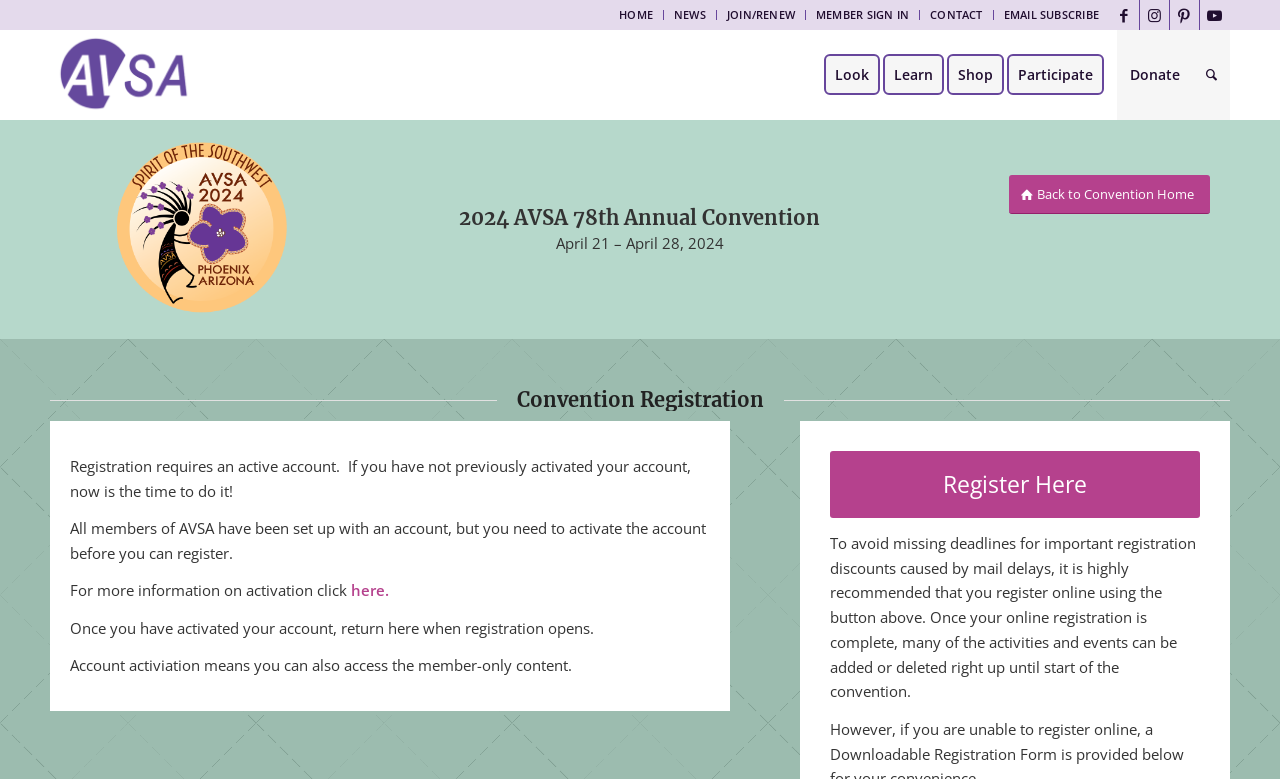Based on the image, give a detailed response to the question: What is the date of the 2024 AVSA 78th Annual Convention?

I found the answer by looking at the main content section of the webpage, where it says '2024 AVSA 78th Annual Convention' followed by the dates 'April 21 – April 28, 2024'.